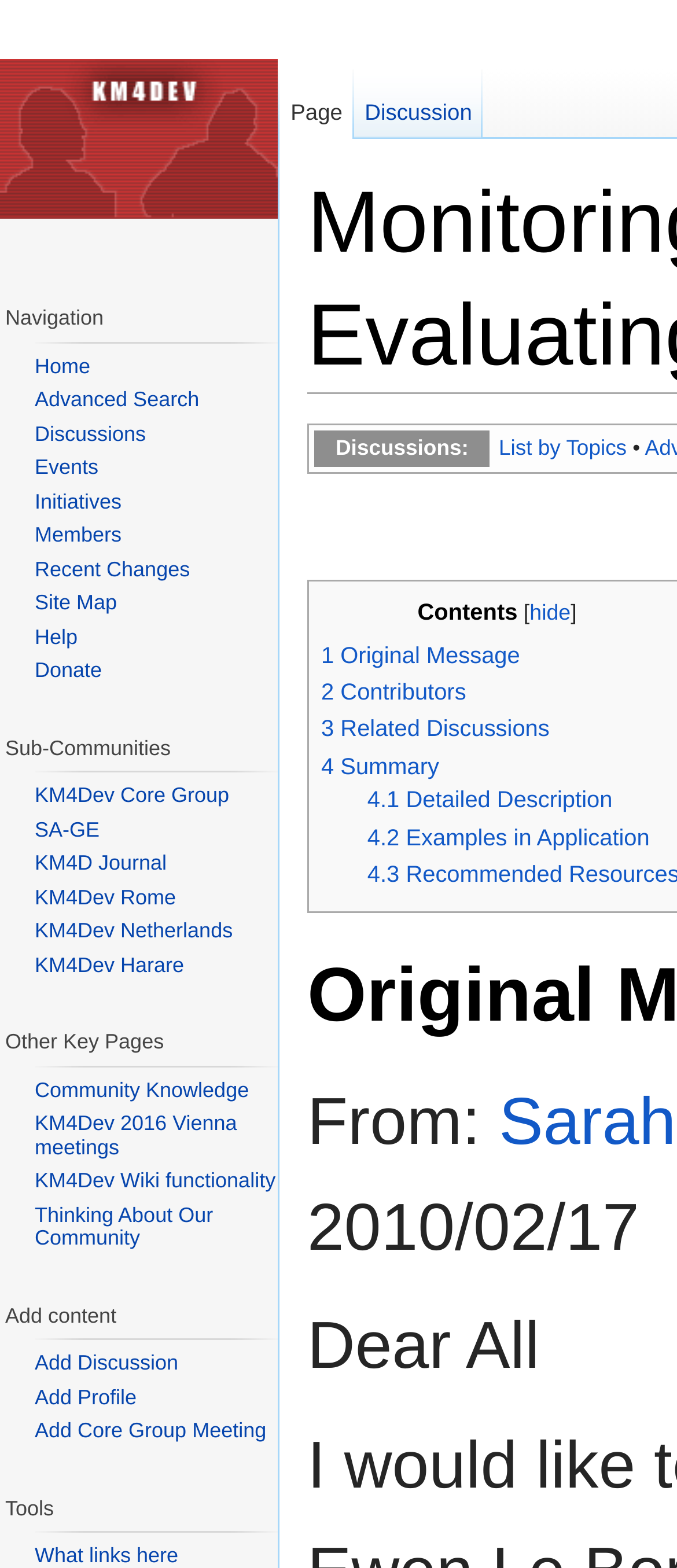Determine the bounding box coordinates for the area that needs to be clicked to fulfill this task: "View contents". The coordinates must be given as four float numbers between 0 and 1, i.e., [left, top, right, bottom].

[0.617, 0.382, 0.764, 0.399]